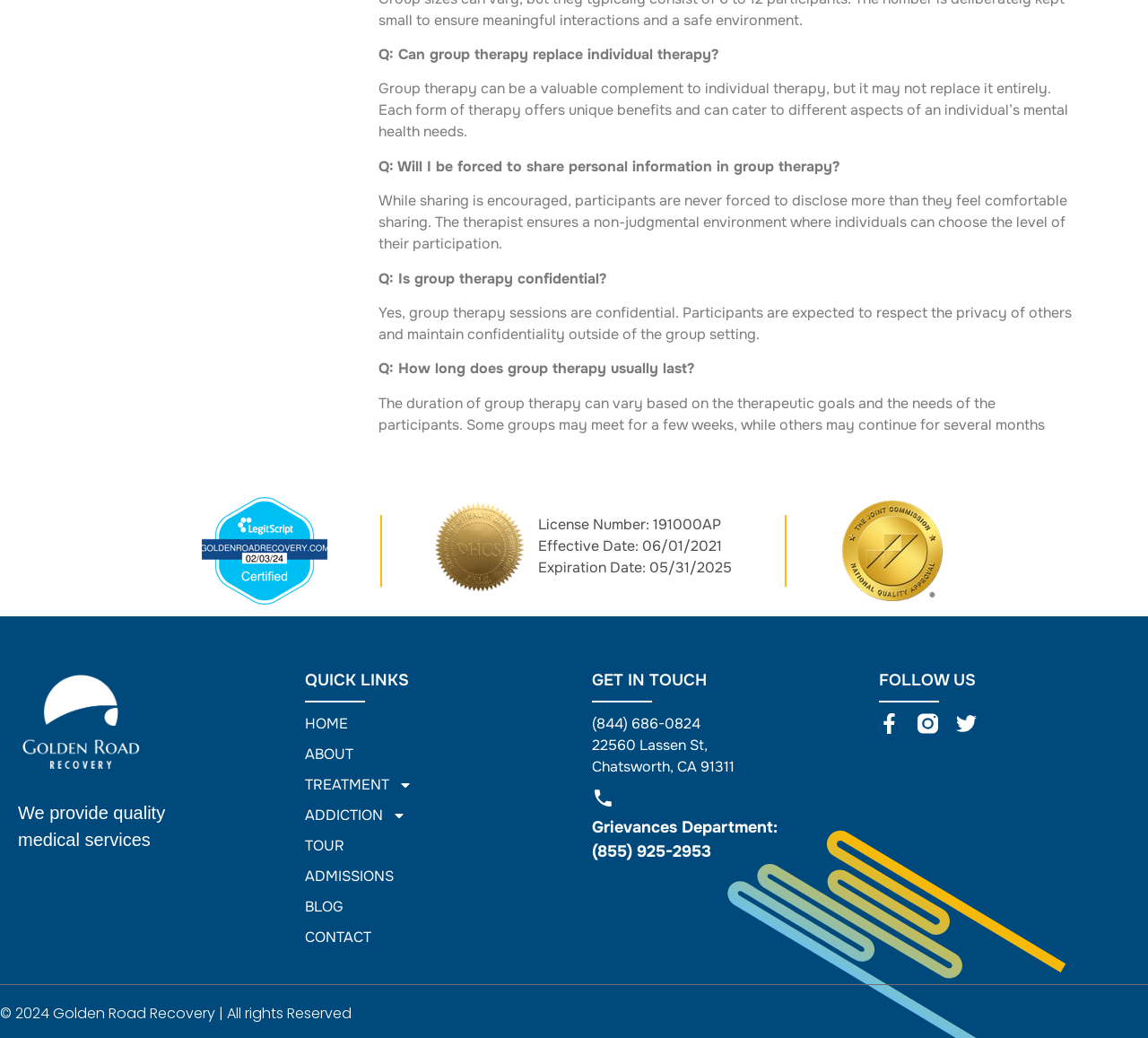Identify the bounding box coordinates for the UI element that matches this description: "Grievances Department:(855) 925-2953".

[0.516, 0.786, 0.734, 0.832]